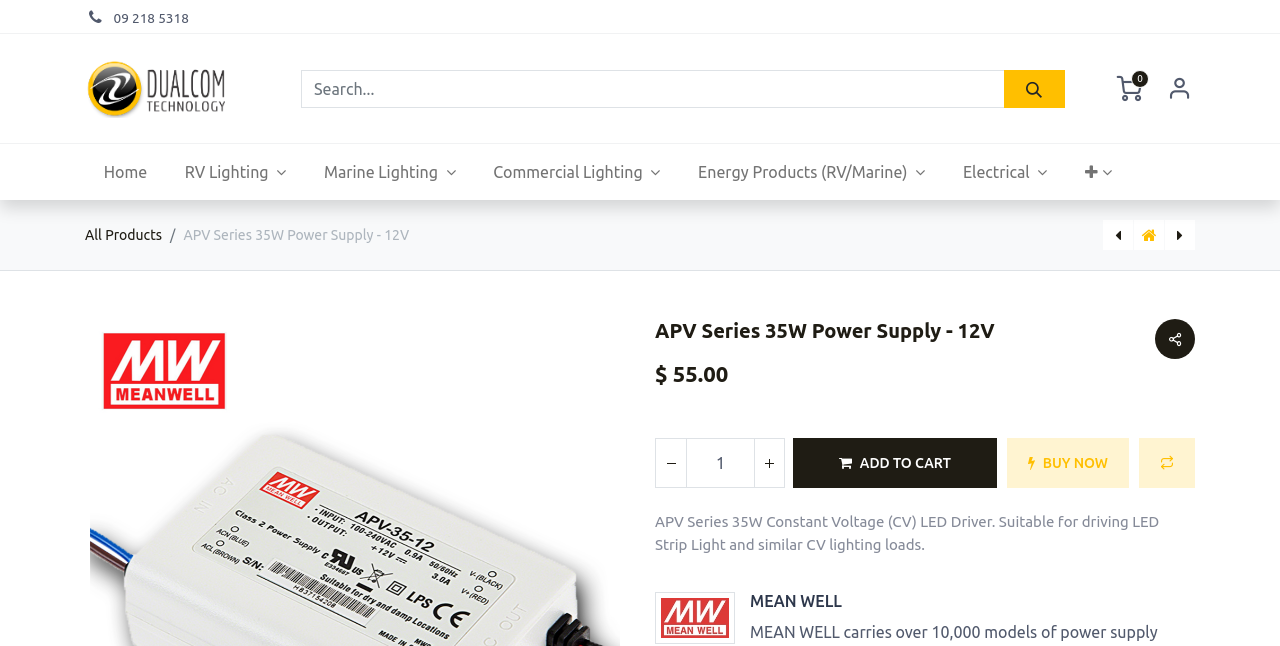Give an extensive and precise description of the webpage.

This webpage is about a product, specifically the 35W Meanwell APV Series Constant Voltage Power Supply, with a voltage of 12V and a current of 3.0A. 

At the top left corner, there is a logo of Dualcom Technology, which is an image with a link to the company's website. Next to the logo, there is a search bar with a search button. On the top right corner, there are several links, including a sign-in link and a cart icon with a superscript indicating the number of items in the cart.

Below the top section, there is a navigation menu with links to different categories, such as Home, RV Lighting, Marine Lighting, Commercial Lighting, Energy Products, and Electrical. 

The main content of the page is about the product, with a heading that matches the product title. There are several buttons and links, including a "ADD TO CART" button, a "BUY NOW" button, and a "Compare" button. 

To the right of the product information, there is a section with a previous and next button, likely for navigating through product images. 

Below the product information, there is a detailed description of the product, stating that it is a 35W Constant Voltage LED Driver suitable for driving LED Strip Light and similar CV lighting loads. 

At the bottom of the page, there is an image and a heading with the brand name "MEAN WELL".